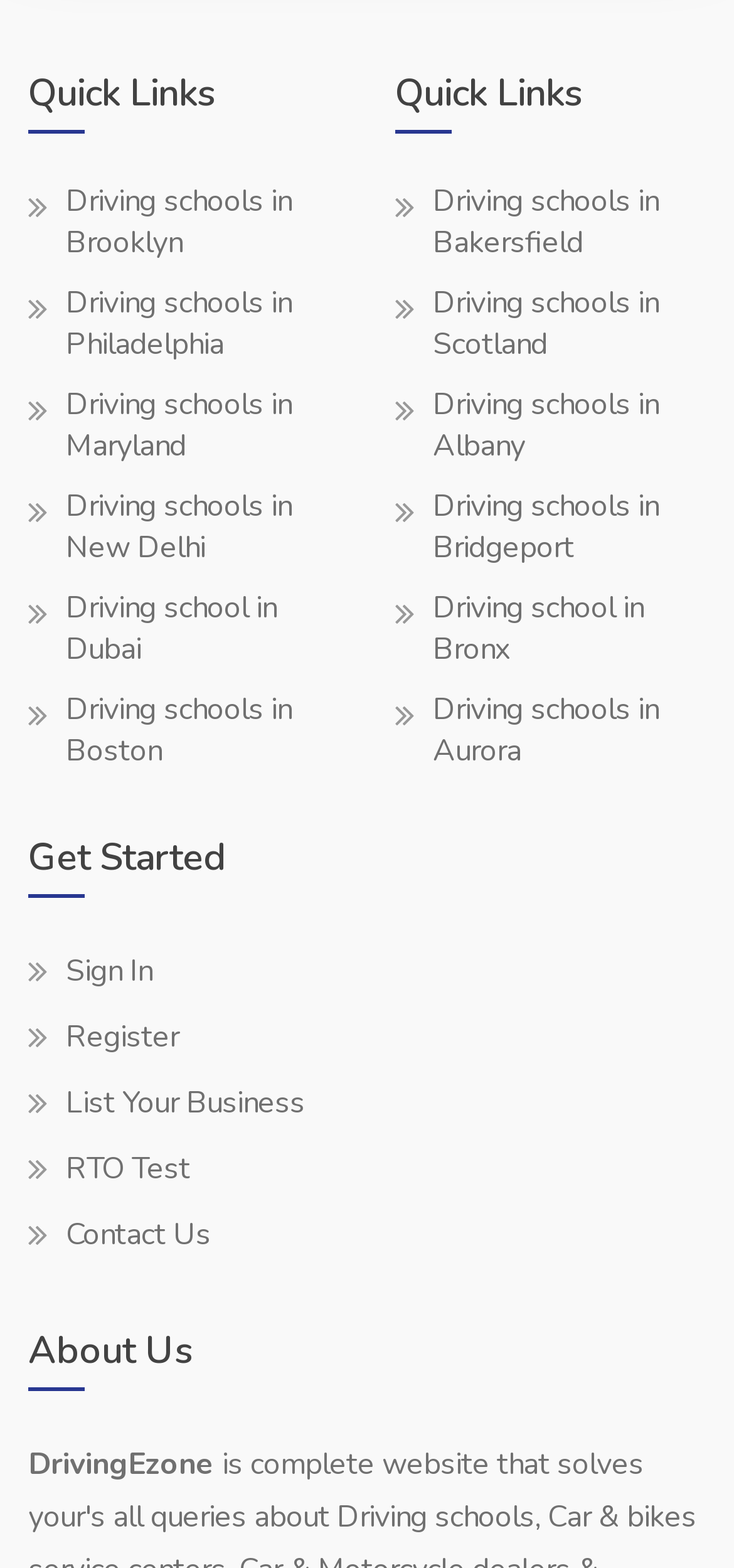How many links are there under the 'Get Started' heading?
Could you answer the question in a detailed manner, providing as much information as possible?

I counted the number of links under the 'Get Started' heading, which are 'Sign In', 'Register', 'List Your Business', 'RTO Test', and 'Contact Us', totaling 5 links.